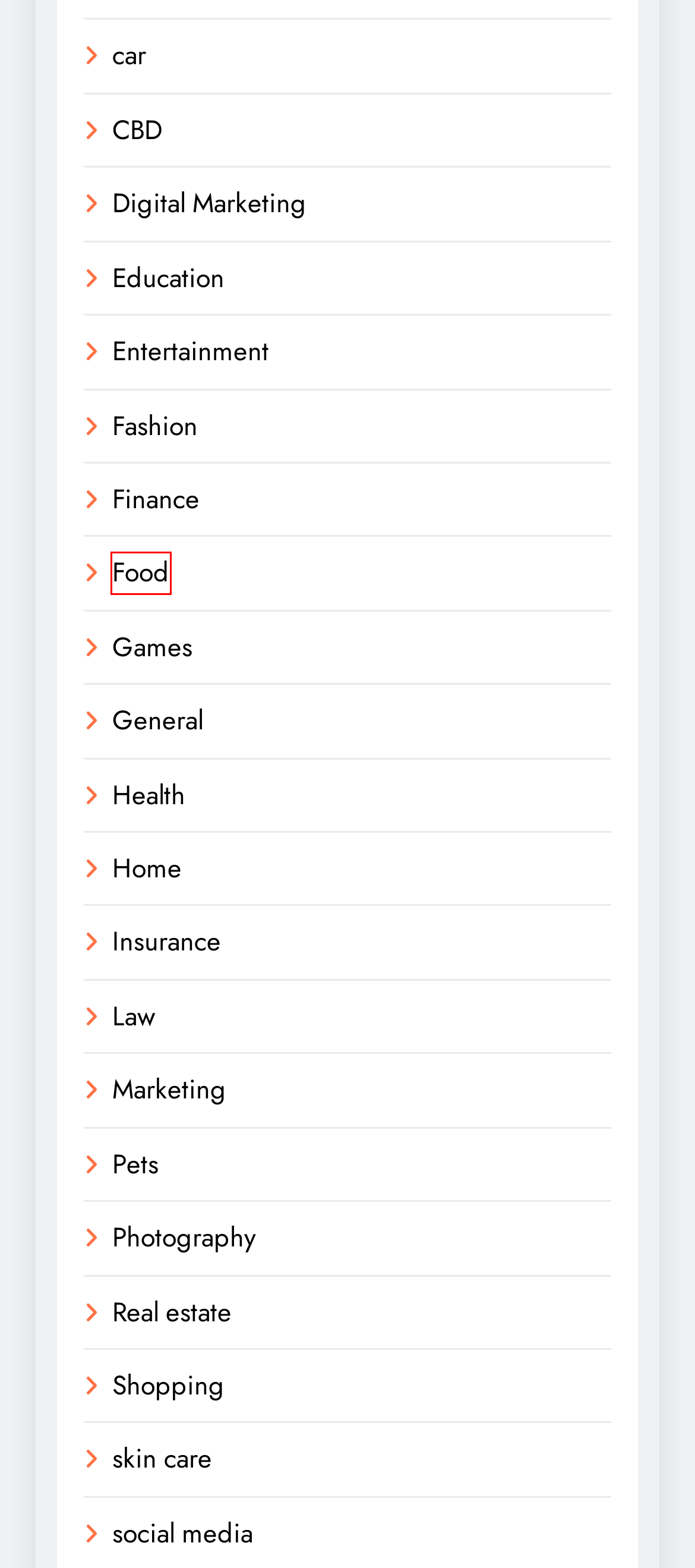Please examine the screenshot provided, which contains a red bounding box around a UI element. Select the webpage description that most accurately describes the new page displayed after clicking the highlighted element. Here are the candidates:
A. Sports Archives - Anunclas
B. August 2021 - Anunclas
C. Travel Archives - Anunclas
D. Tech Archives - Anunclas
E. January 2021 - Anunclas
F. Law Archives - Anunclas
G. Food Archives - Anunclas
H. Marketing Archives - Anunclas

G